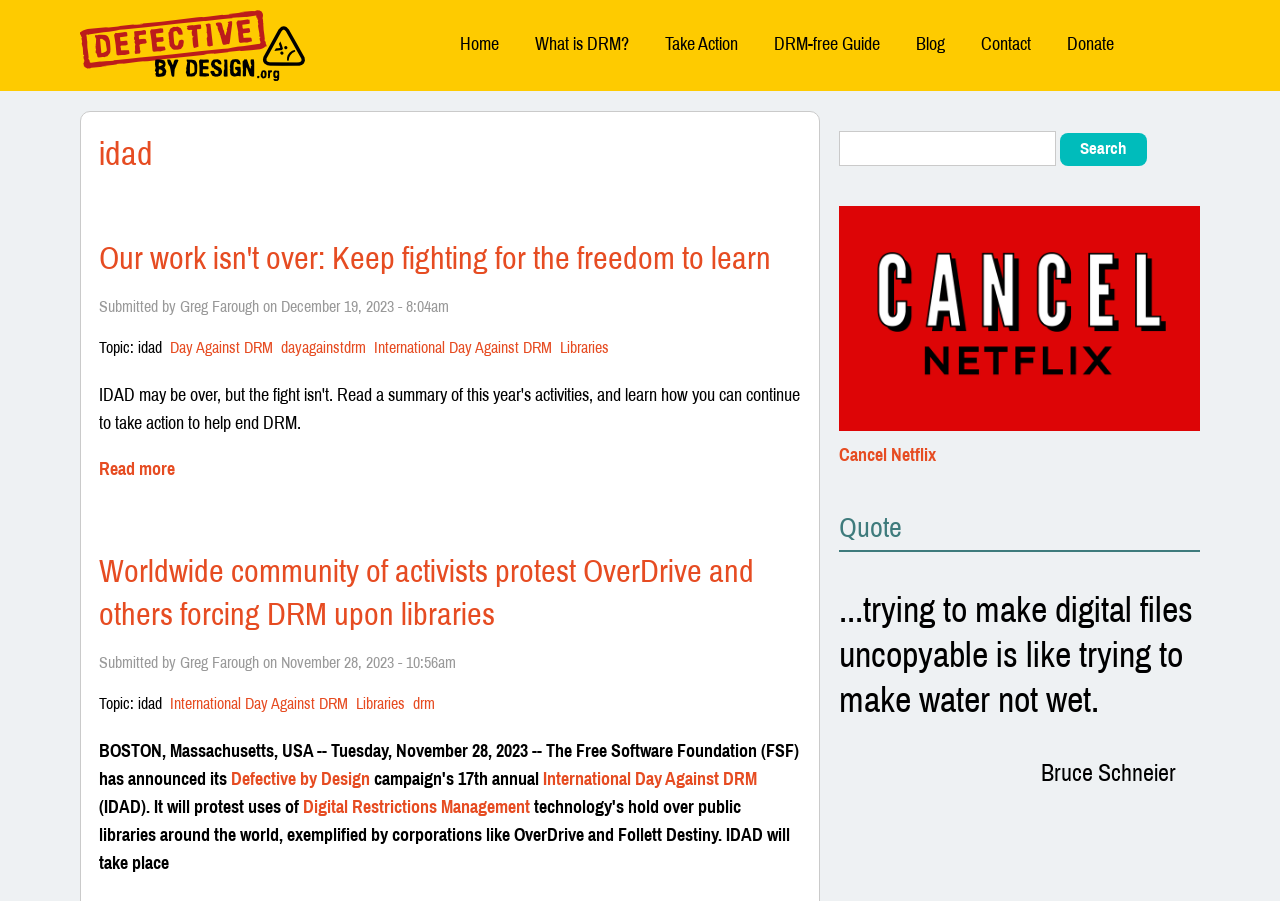Locate the bounding box coordinates of the clickable region to complete the following instruction: "Read more about Our work isn't over: Keep fighting for the freedom to learn."

[0.077, 0.505, 0.137, 0.536]